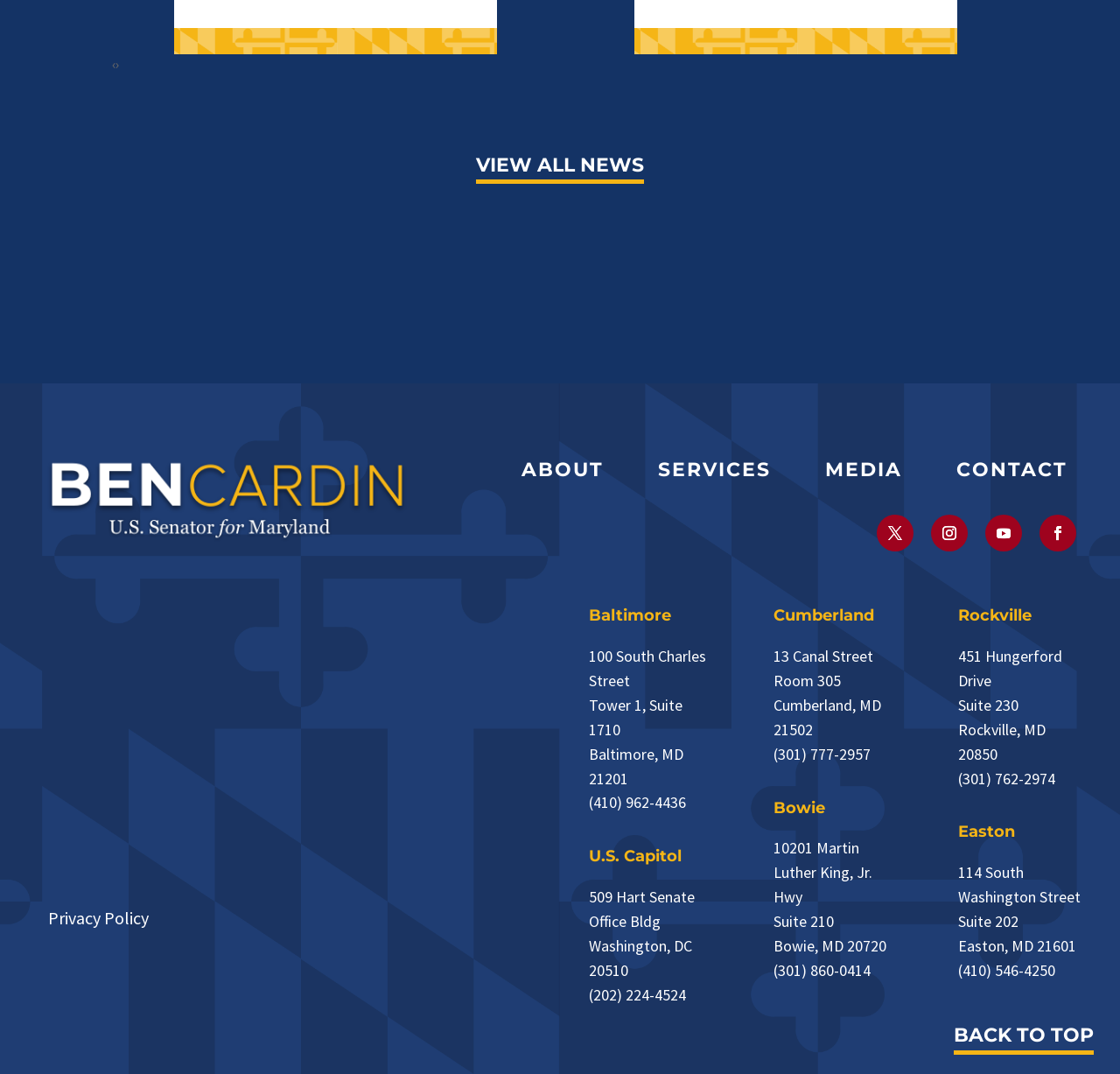Pinpoint the bounding box coordinates of the element you need to click to execute the following instruction: "Contact us". The bounding box should be represented by four float numbers between 0 and 1, in the format [left, top, right, bottom].

[0.854, 0.426, 0.953, 0.455]